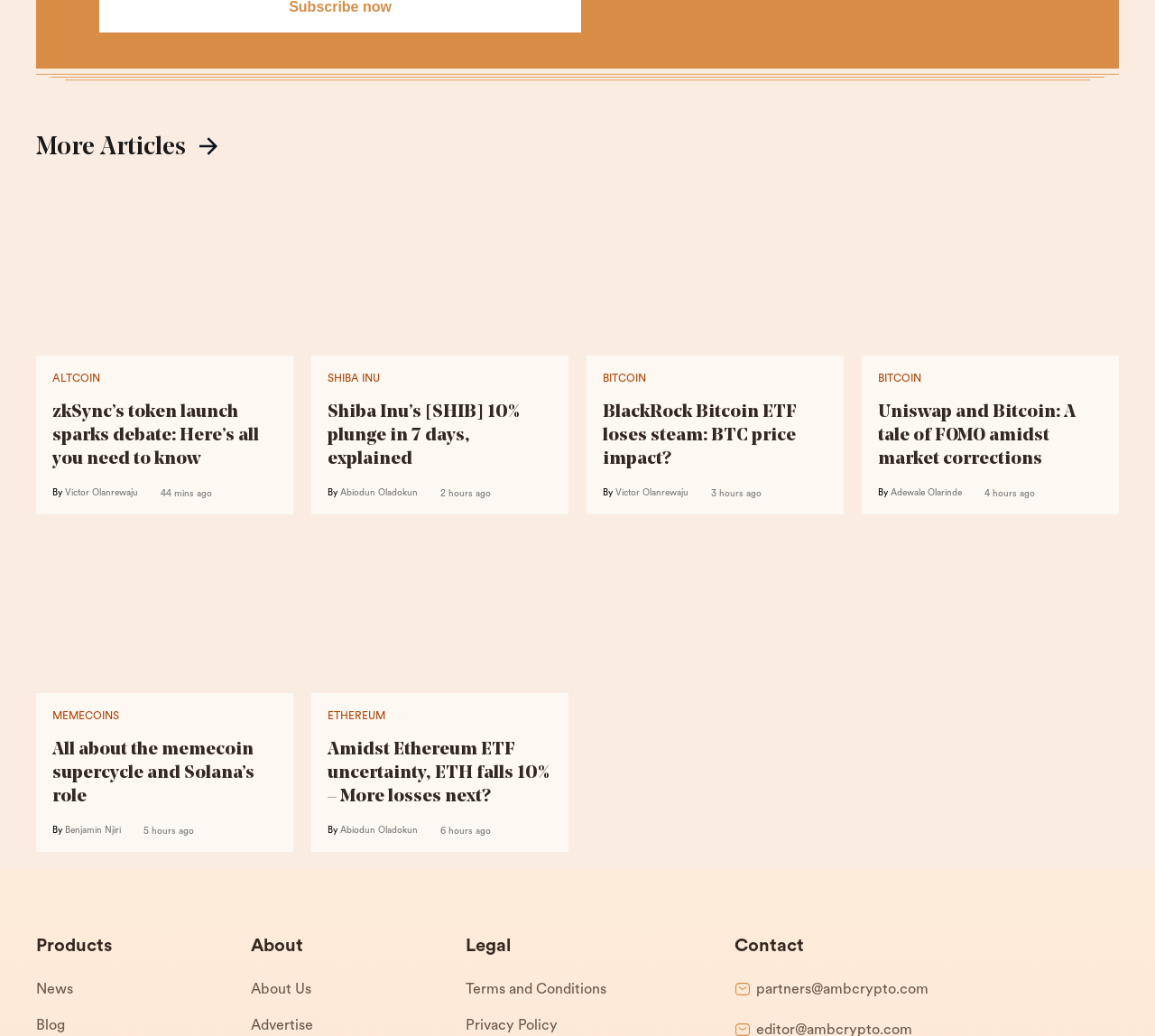Identify and provide the bounding box for the element described by: "Victor Olanrewaju".

[0.056, 0.305, 0.12, 0.314]